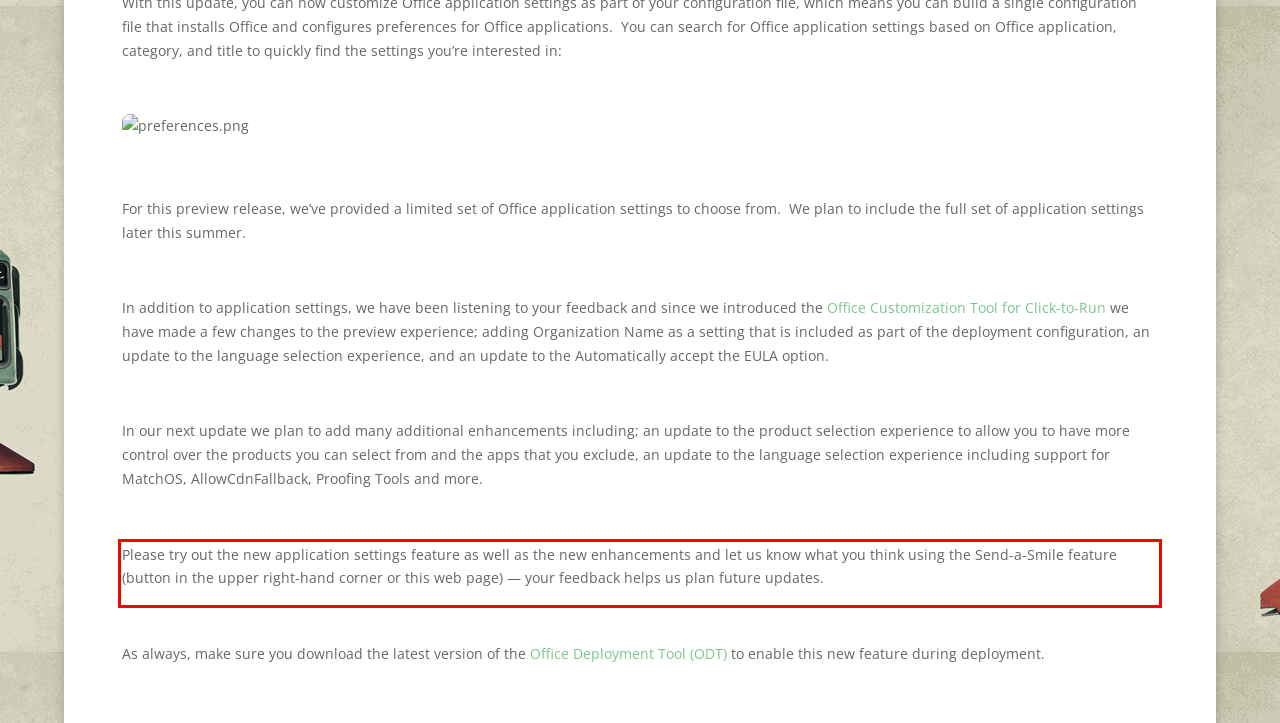Look at the screenshot of the webpage, locate the red rectangle bounding box, and generate the text content that it contains.

Please try out the new application settings feature as well as the new enhancements and let us know what you think using the Send-a-Smile feature (button in the upper right-hand corner or this web page) — your feedback helps us plan future updates.